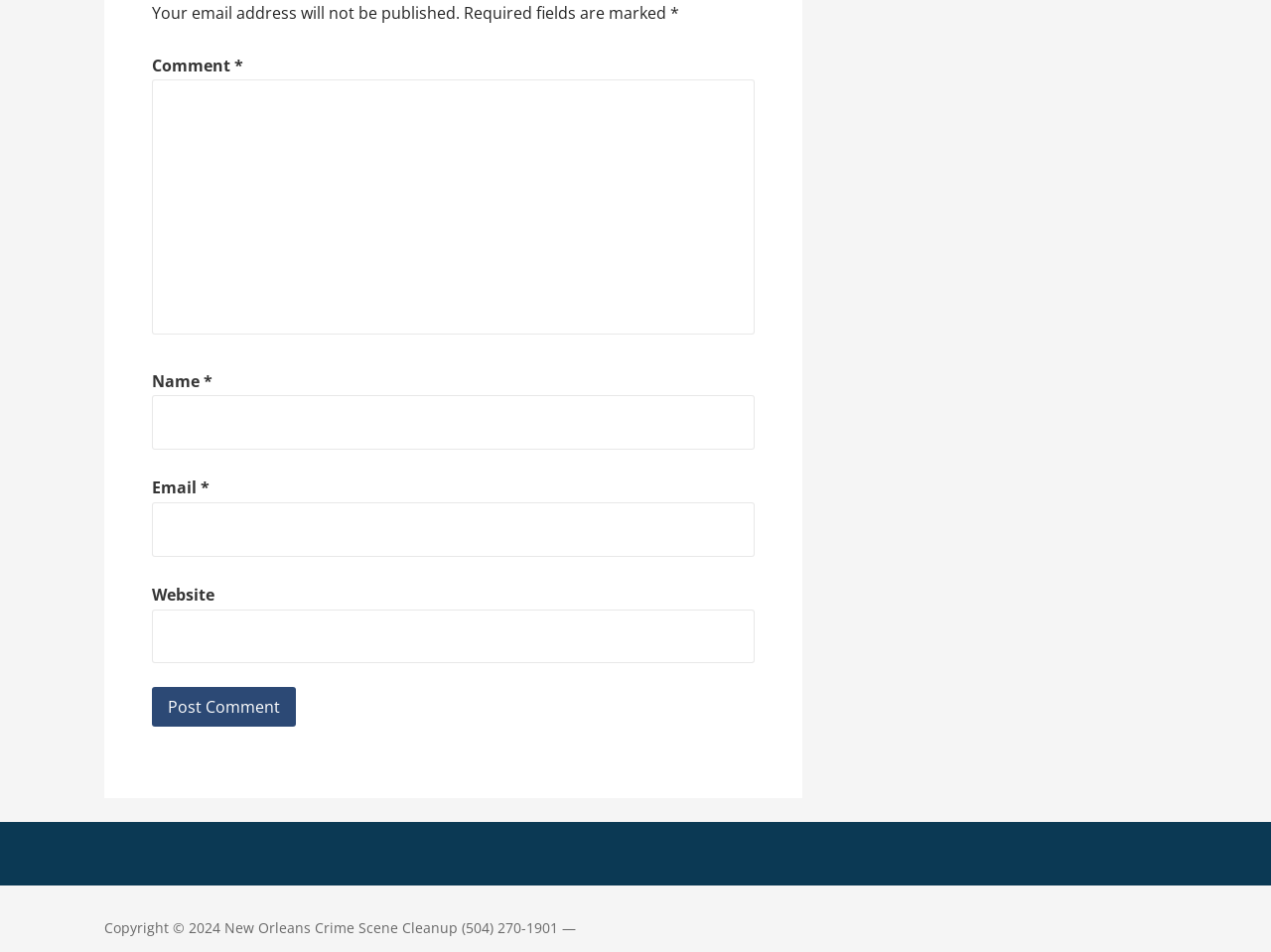What is the purpose of the textboxes?
Using the image provided, answer with just one word or phrase.

To input comment information